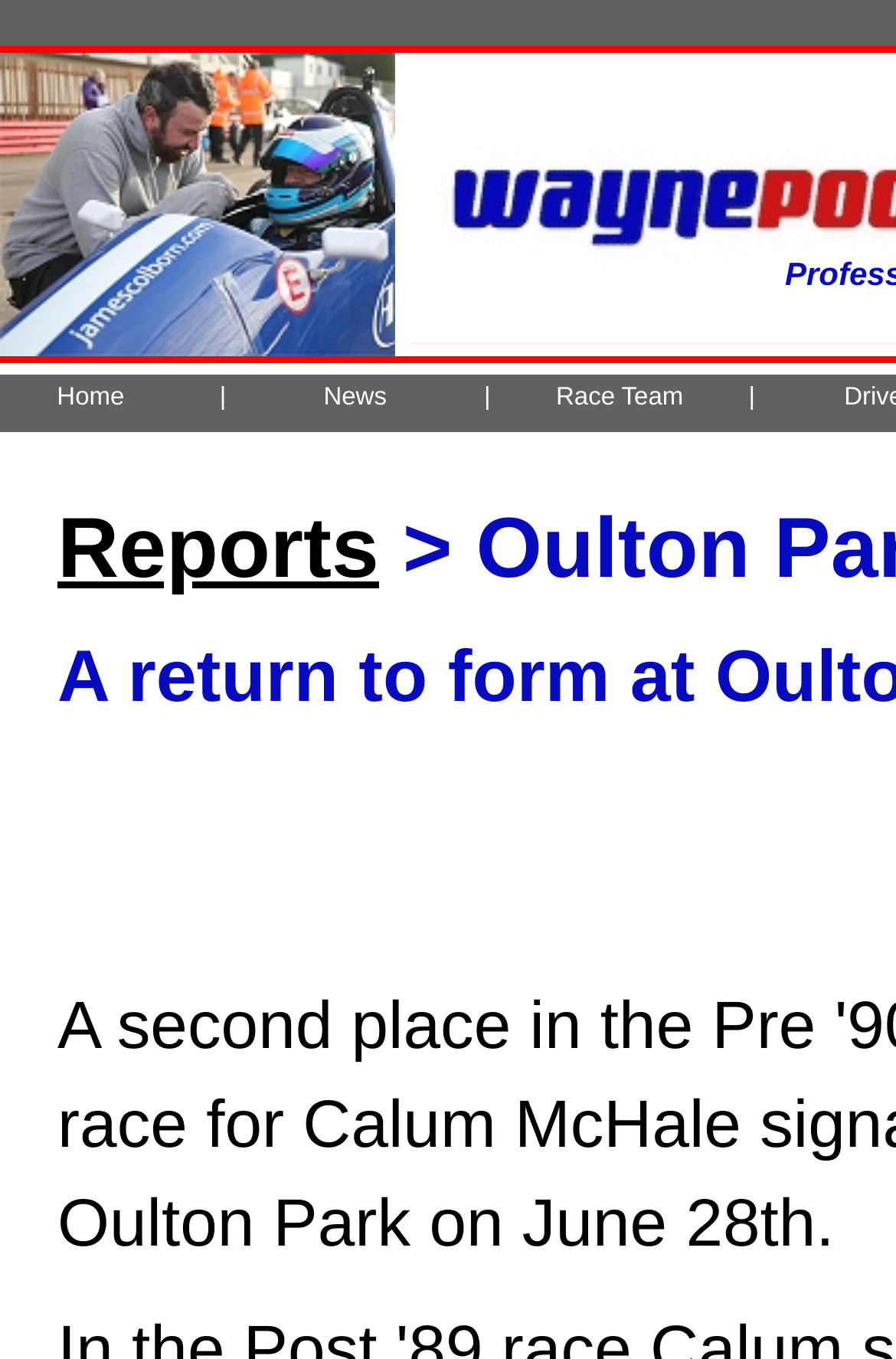Please answer the following question using a single word or phrase: 
Are there any separators between navigation items?

Yes